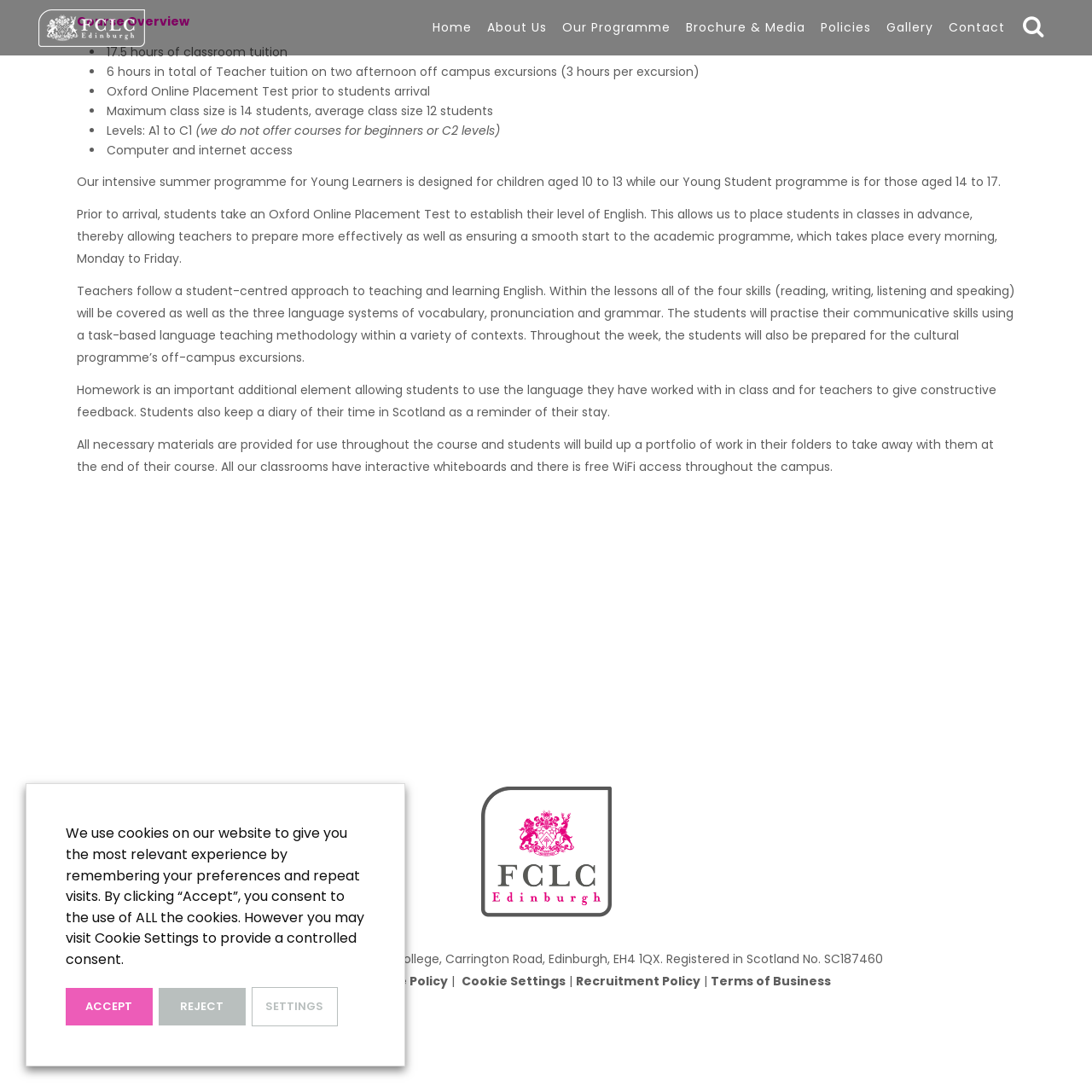Please analyze the image and give a detailed answer to the question:
What is the maximum class size?

According to the webpage, the maximum class size is 14 students, and the average class size is 12 students, as stated in the bullet point 'Maximum class size is 14 students, average class size 12 students'.